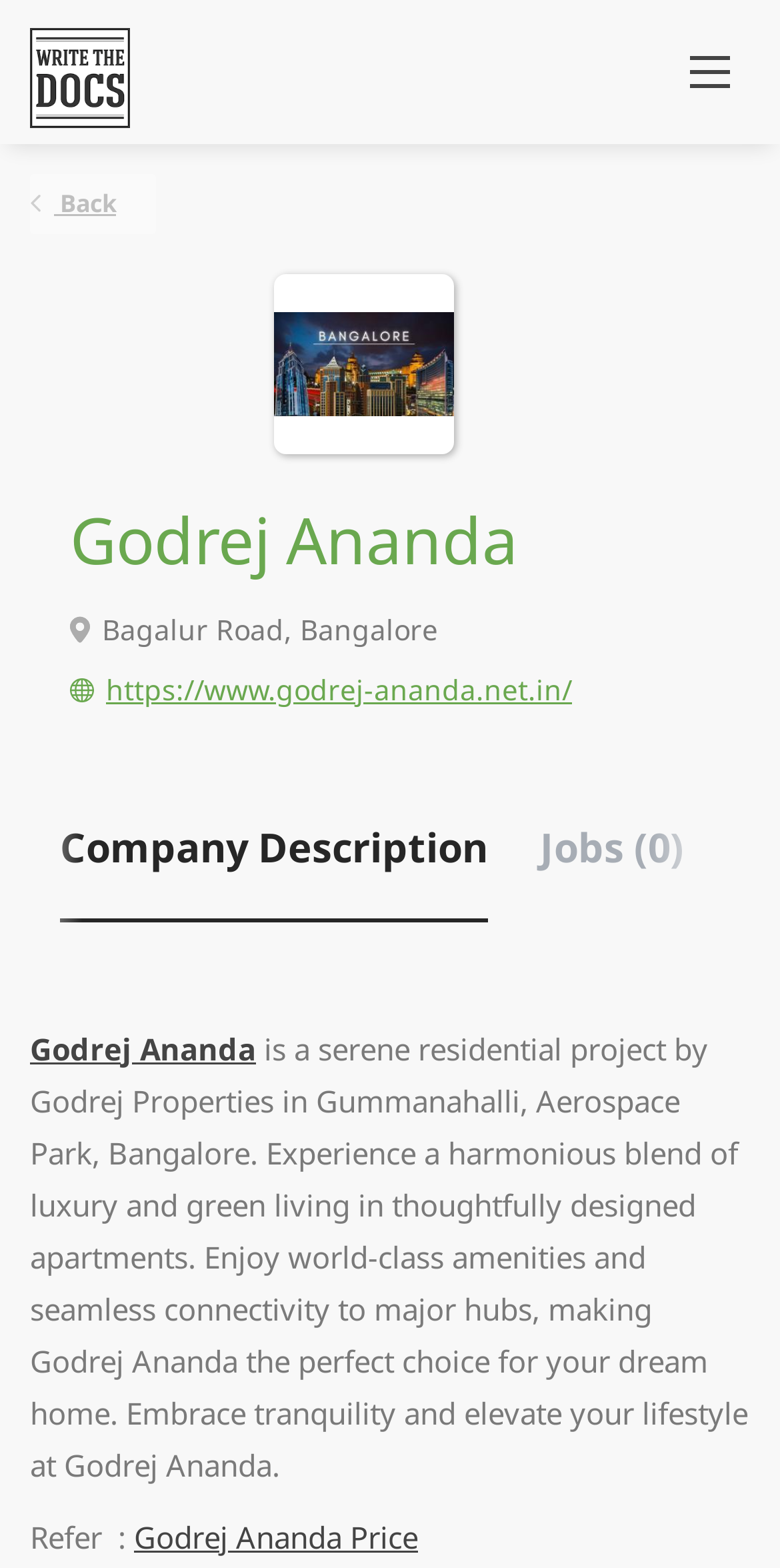Identify the bounding box coordinates of the clickable region necessary to fulfill the following instruction: "Visit Godrej Ananda website". The bounding box coordinates should be four float numbers between 0 and 1, i.e., [left, top, right, bottom].

[0.136, 0.427, 0.733, 0.452]